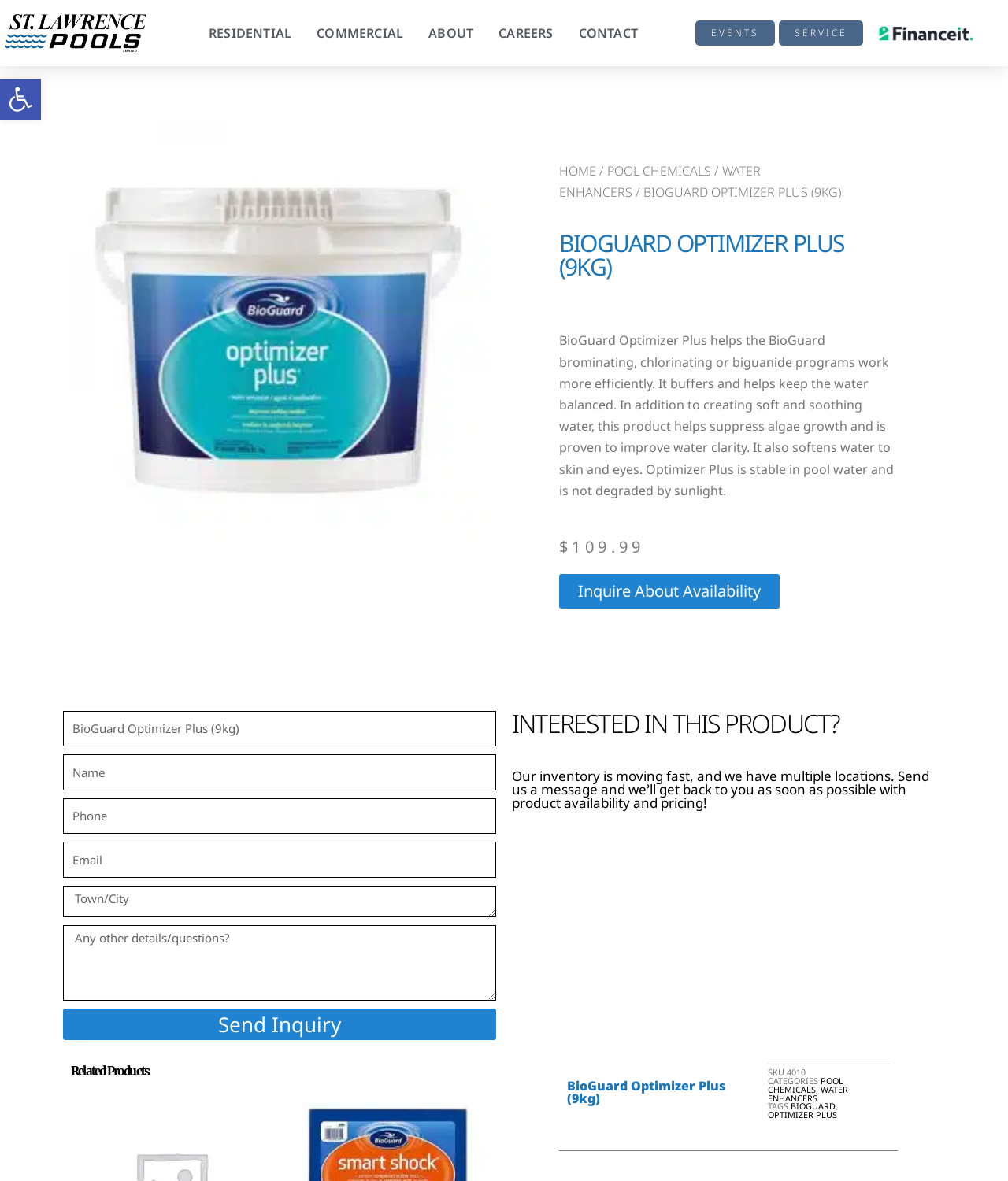Please identify the bounding box coordinates of the element on the webpage that should be clicked to follow this instruction: "Enter your name in the 'Name Name' field". The bounding box coordinates should be given as four float numbers between 0 and 1, formatted as [left, top, right, bottom].

[0.062, 0.639, 0.492, 0.669]